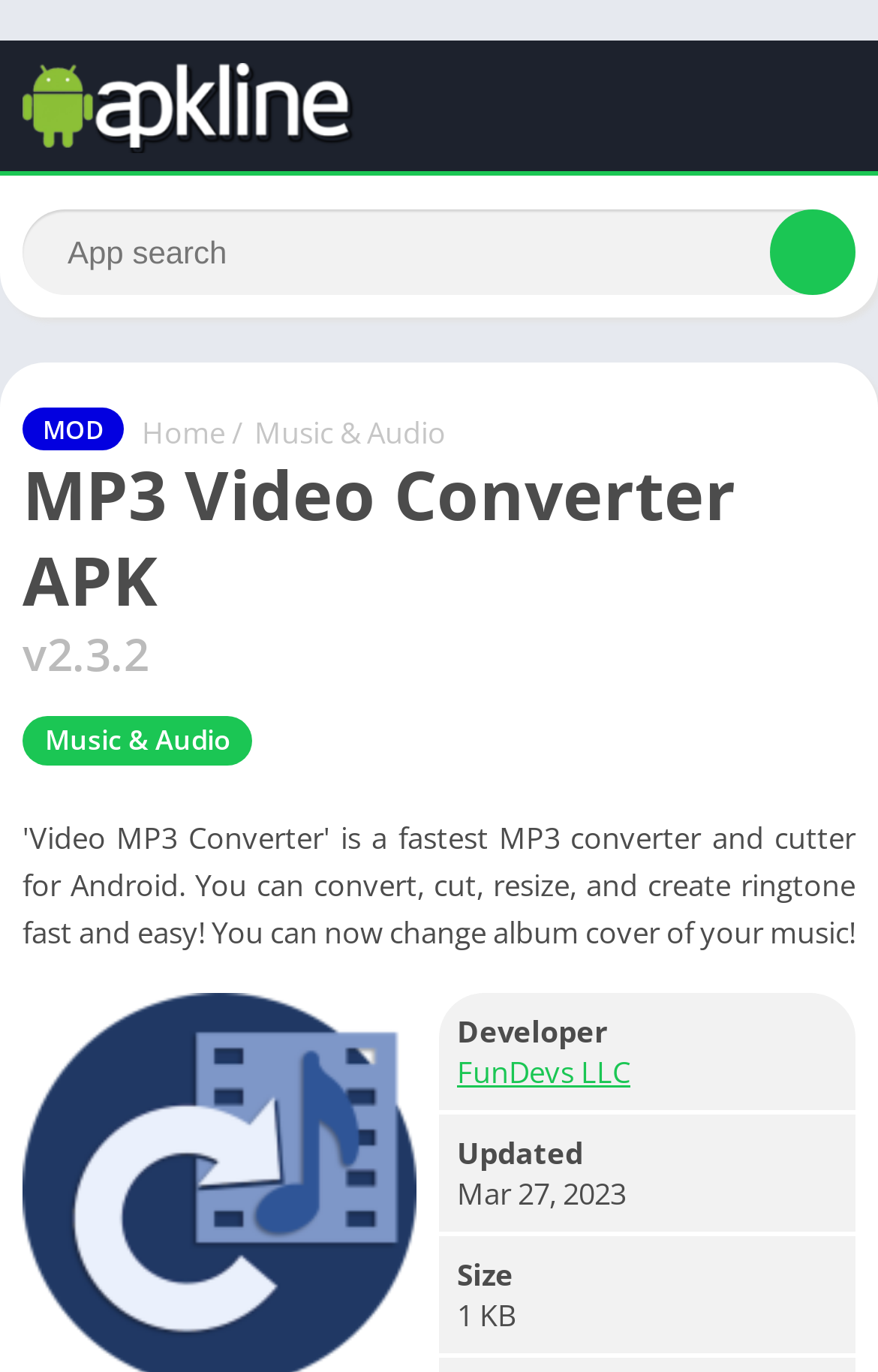What is the name of the APK?
Please respond to the question with a detailed and well-explained answer.

The name of the APK can be found in the heading element, which is 'MP3 Video Converter APK'.